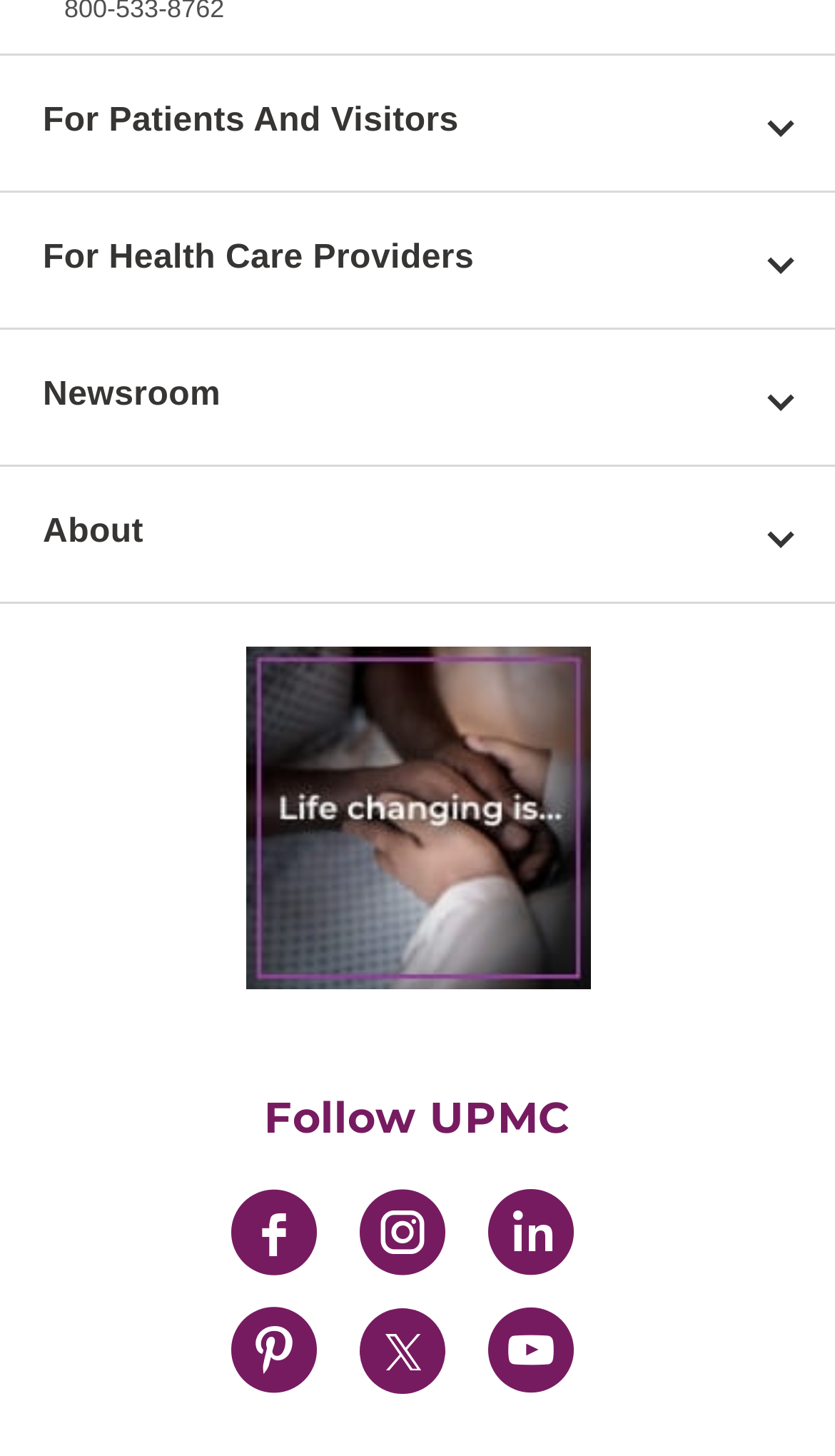How many social media platforms are listed?
Please provide a comprehensive and detailed answer to the question.

I counted the social media links at the bottom of the page, which are Facebook, Instagram, LinkedIn, Pinterest, Twitter, and YouTube, totaling 6 platforms.